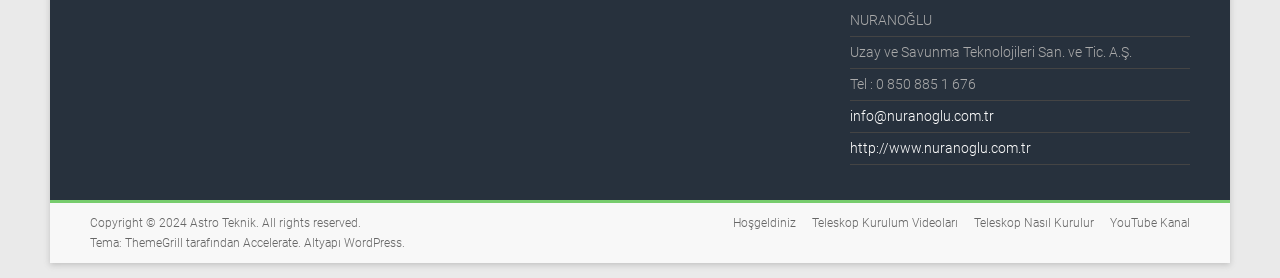Identify the bounding box coordinates of the specific part of the webpage to click to complete this instruction: "Enter full name".

None